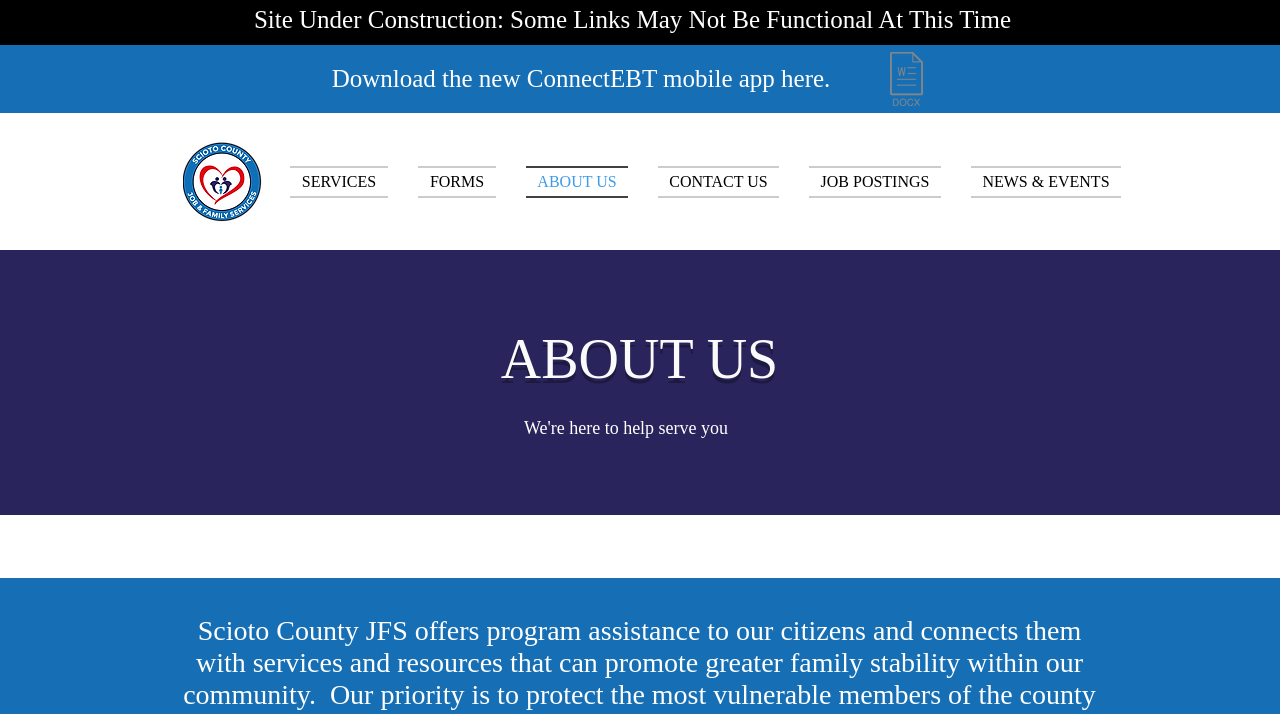What is the purpose of the 'ABOUT US' section?
Please utilize the information in the image to give a detailed response to the question.

The purpose of the 'ABOUT US' section can be inferred by looking at the heading 'ABOUT US' and its position in the navigation menu, which suggests that it is intended to provide information about the organization.